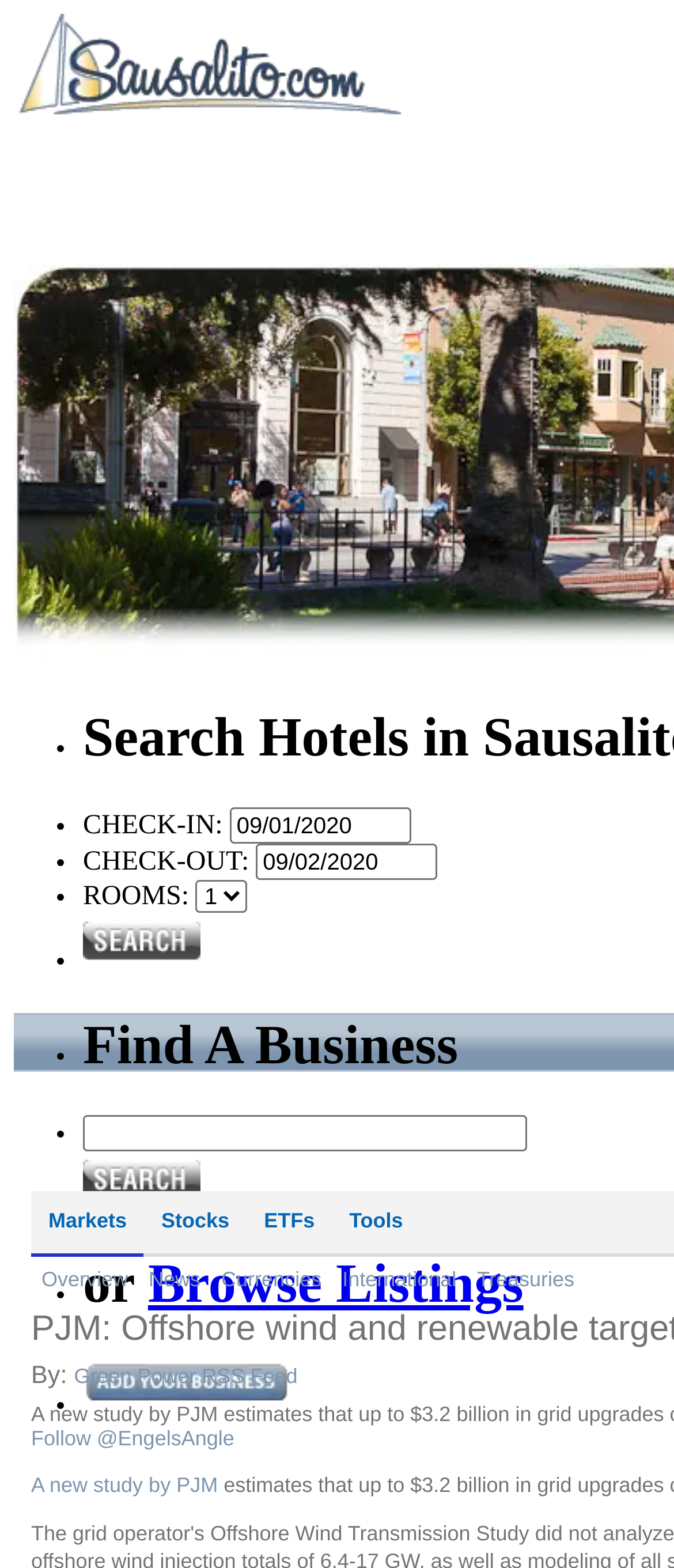Please give the bounding box coordinates of the area that should be clicked to fulfill the following instruction: "Check-in date". The coordinates should be in the format of four float numbers from 0 to 1, i.e., [left, top, right, bottom].

[0.341, 0.515, 0.61, 0.538]